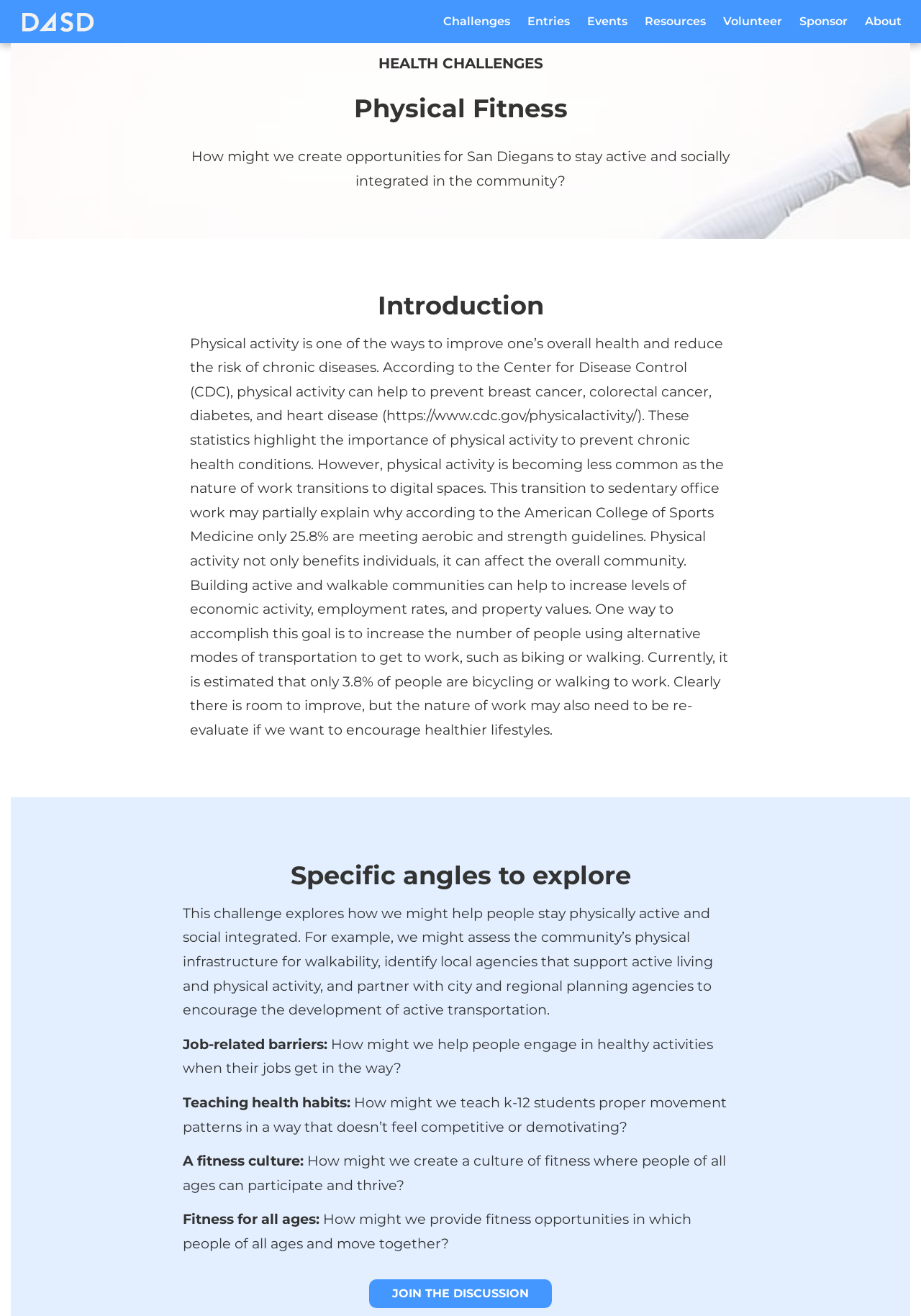Given the webpage screenshot and the description, determine the bounding box coordinates (top-left x, top-left y, bottom-right x, bottom-right y) that define the location of the UI element matching this description: Entries

[0.563, 0.0, 0.628, 0.033]